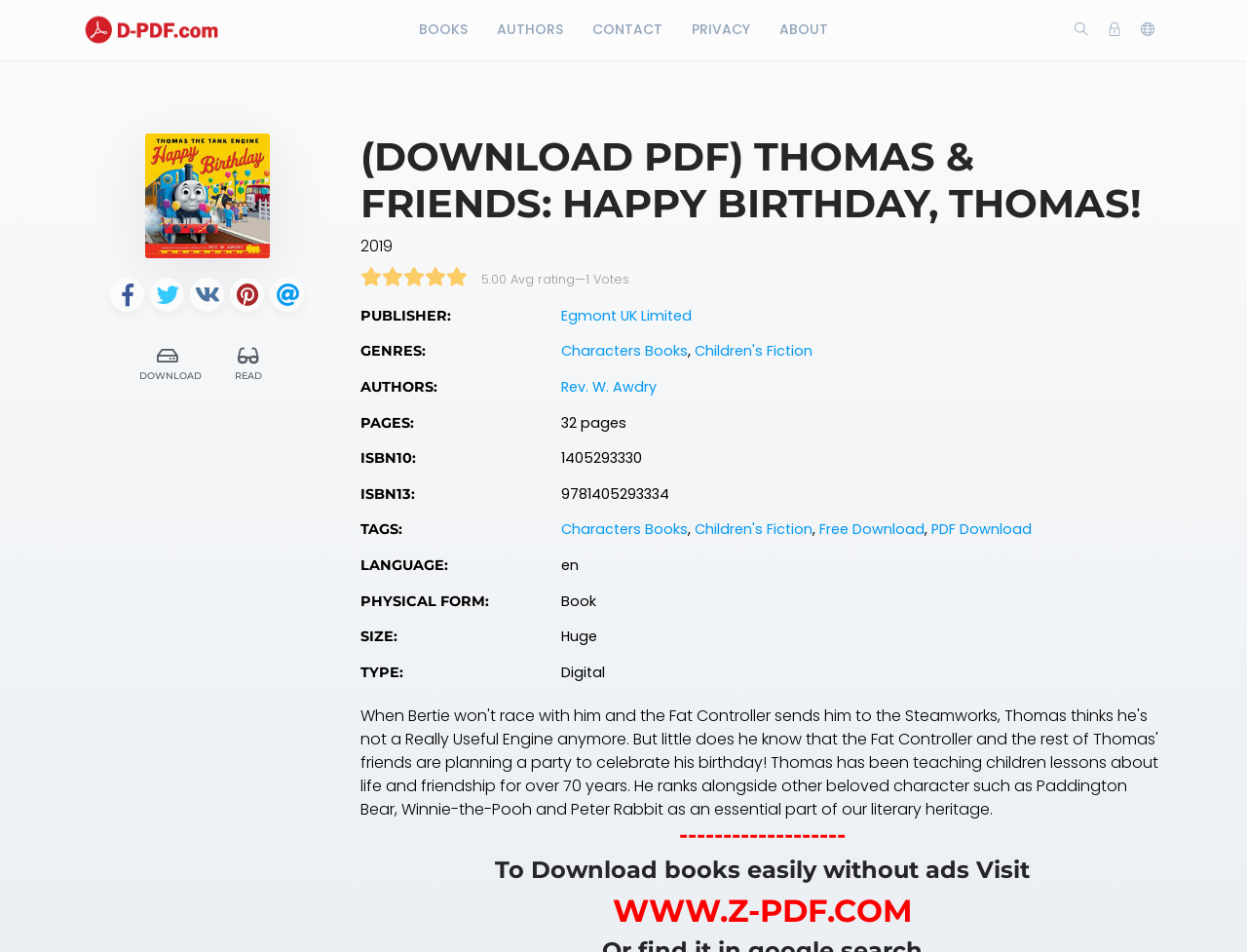Specify the bounding box coordinates for the region that must be clicked to perform the given instruction: "Go to the Z-PDF website".

[0.491, 0.937, 0.732, 0.977]